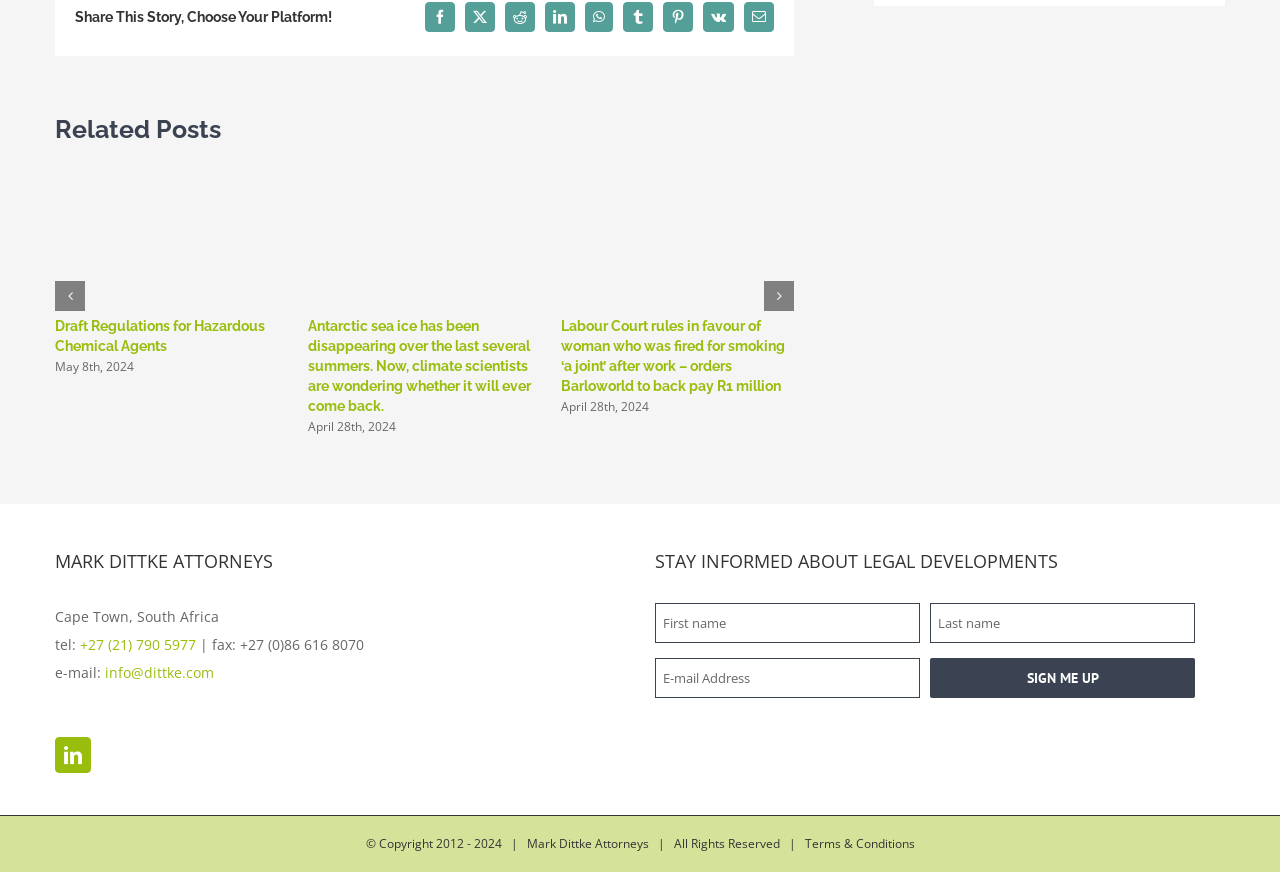Find the bounding box coordinates for the area that should be clicked to accomplish the instruction: "Fill in the 'Your Name' field".

None